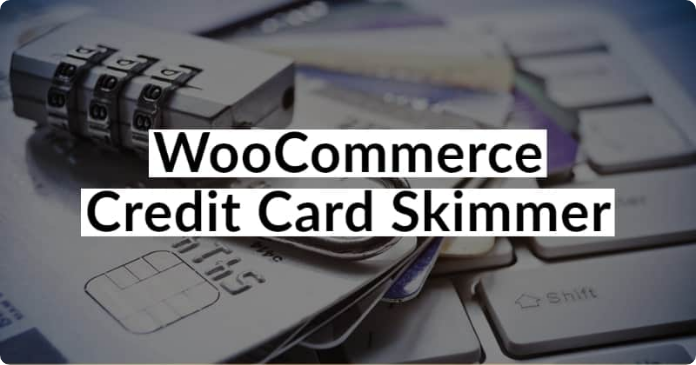What is being stolen by the malware?
Using the image as a reference, deliver a detailed and thorough answer to the question.

The image serves as a reminder of the importance of robust cybersecurity measures as attackers manipulate web technologies to engage in fraud, aiming to steal sensitive information from unsuspecting users.